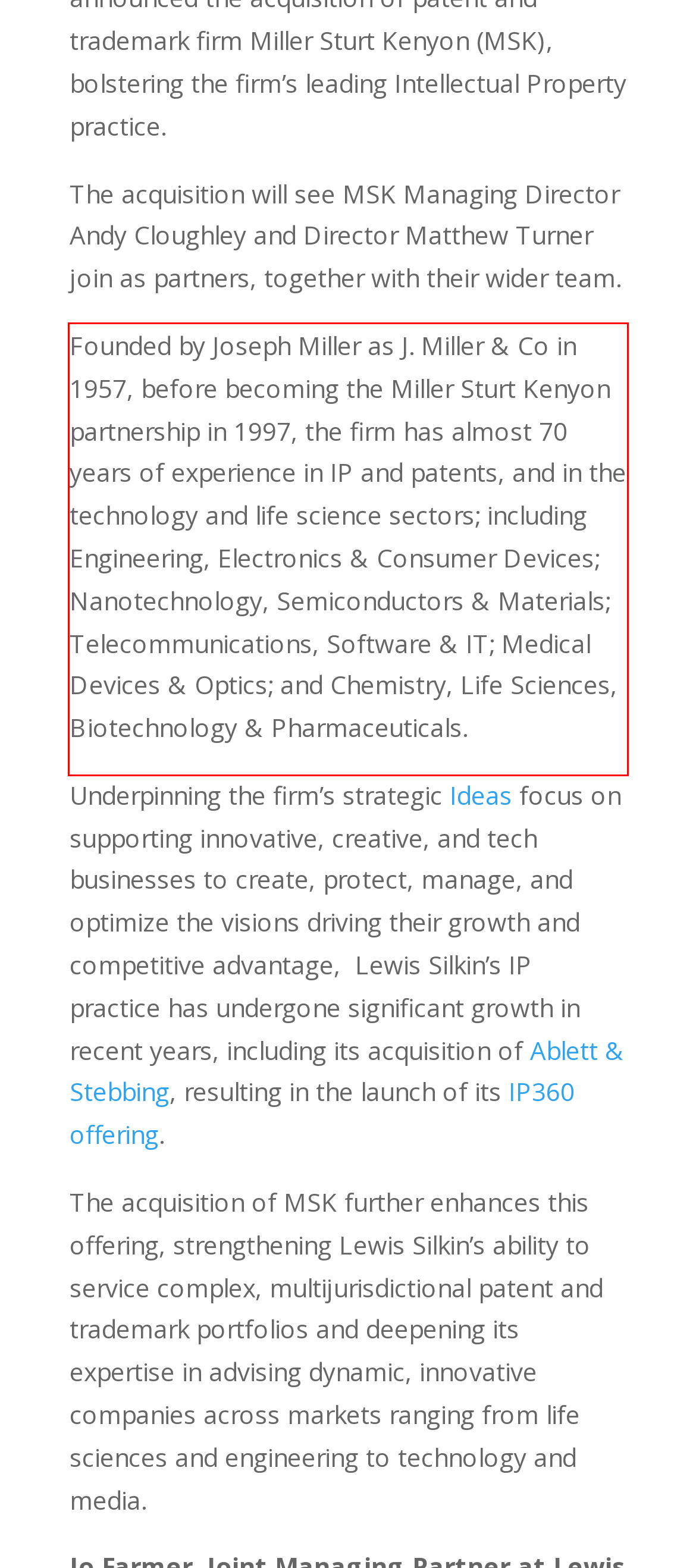Analyze the screenshot of a webpage where a red rectangle is bounding a UI element. Extract and generate the text content within this red bounding box.

Founded by Joseph Miller as J. Miller & Co in 1957, before becoming the Miller Sturt Kenyon partnership in 1997, the firm has almost 70 years of experience in IP and patents, and in the technology and life science sectors; including Engineering, Electronics & Consumer Devices; Nanotechnology, Semiconductors & Materials; Telecommunications, Software & IT; Medical Devices & Optics; and Chemistry, Life Sciences, Biotechnology & Pharmaceuticals.